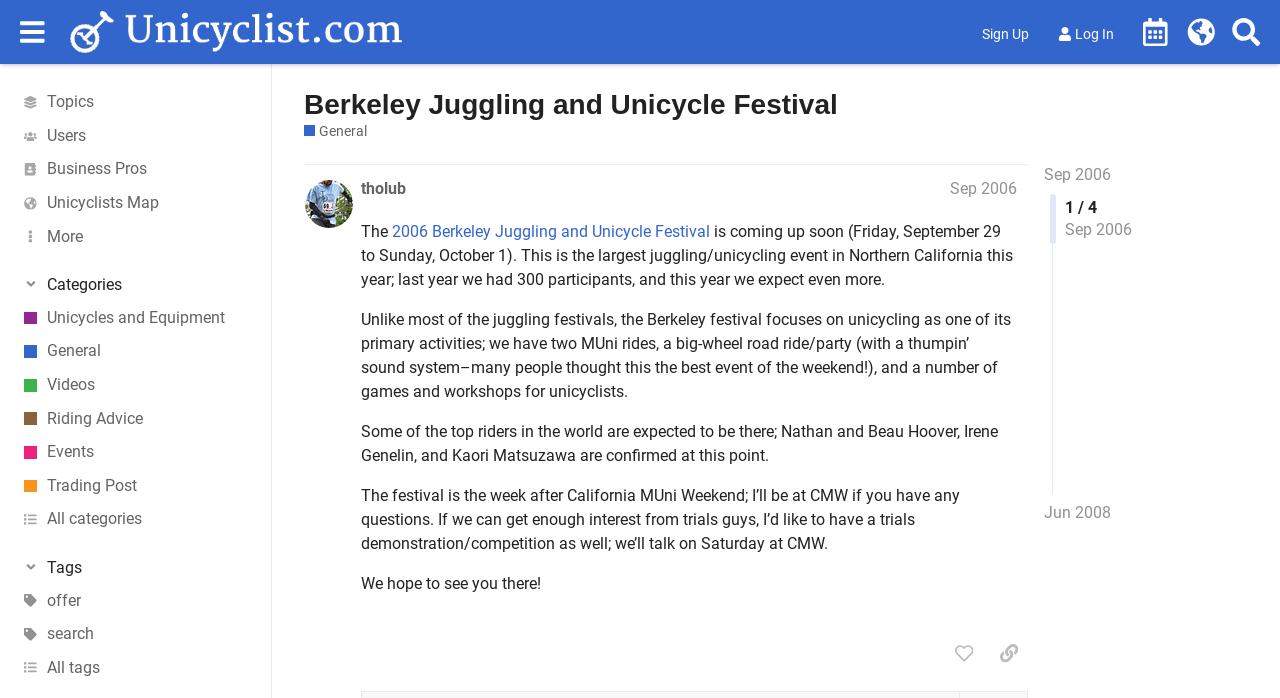Who are some of the top riders expected to attend the festival?
Using the image provided, answer with just one word or phrase.

Nathan and Beau Hoover, Irene Genelin, and Kaori Matsuzawa